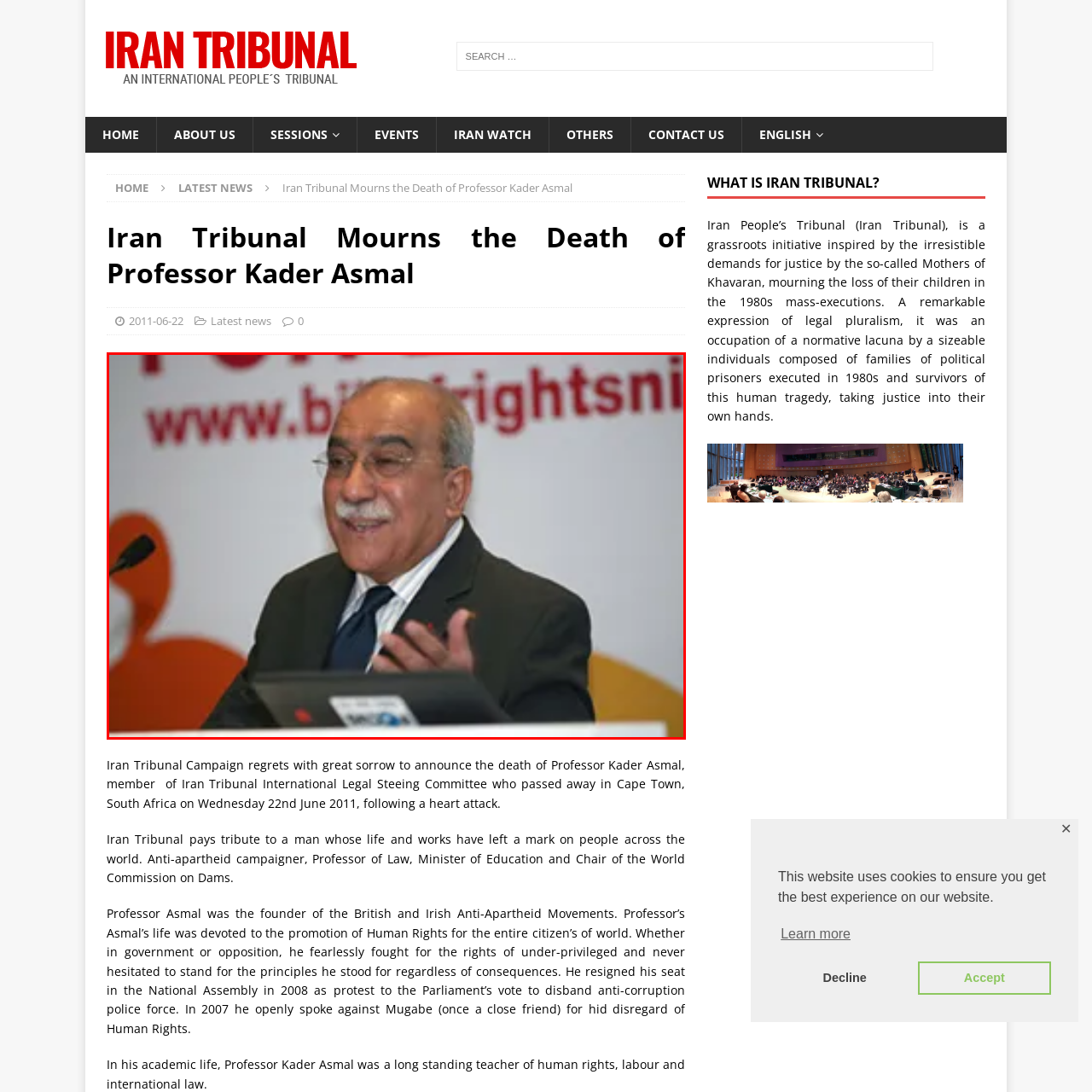Thoroughly describe the scene captured inside the red-bordered image.

The image captures a distinguished speaker engaged in a presentation. He appears to be an elderly man with a warm smile, wearing glasses, a dark suit, and a striped tie. His expressive hand gesture suggests he is emphasizing a point, highlighting the importance of his message. Behind him, there is a backdrop with the website address for a human rights initiative, indicating the context of his talk. This visual underscores his role in advocating for human rights and legal issues, likely connected to the themes of justice discussed in relation to the Iran Tribunal and the legacy of notable figures who championed these causes.